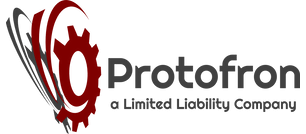Reply to the question with a single word or phrase:
What is the legal business structure of Protofron?

Limited Liability Company